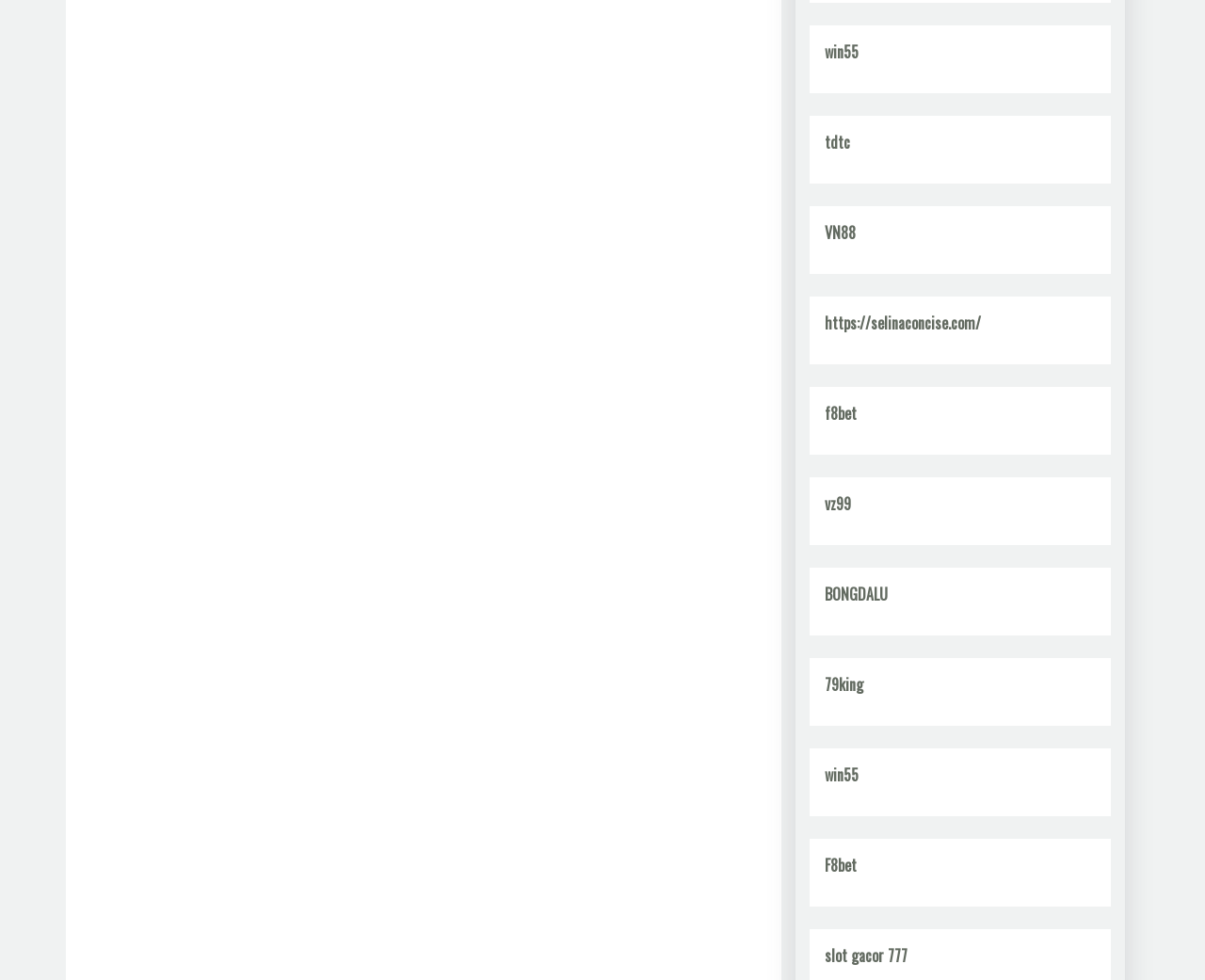What is the purpose of the navigation section?
Answer the question in a detailed and comprehensive manner.

The navigation section is located at the top of the webpage, indicated by the 'Posts' label. It contains a heading 'Post navigation' and a link 'Next: How you can Fix [Pii_email_e80c99419553948887a9] Error Code?'. This suggests that the navigation section is used to navigate through a series of posts or articles.